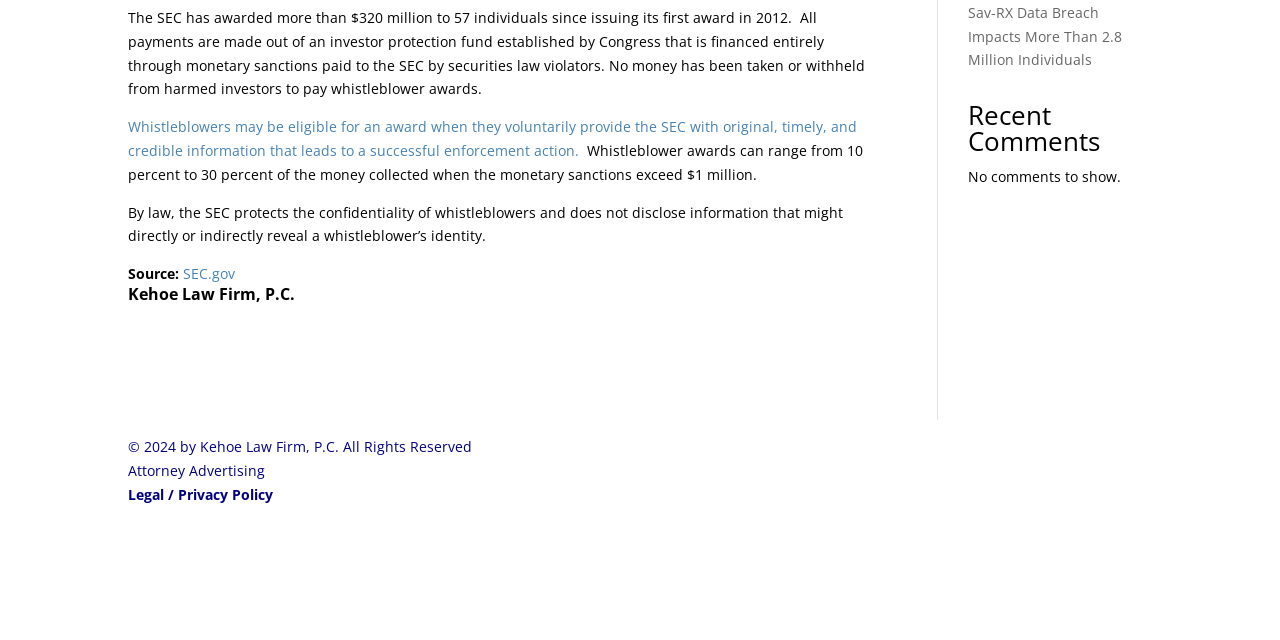Using the provided description Kehoe Law Firm, P.C., find the bounding box coordinates for the UI element. Provide the coordinates in (top-left x, top-left y, bottom-right x, bottom-right y) format, ensuring all values are between 0 and 1.

[0.1, 0.442, 0.23, 0.476]